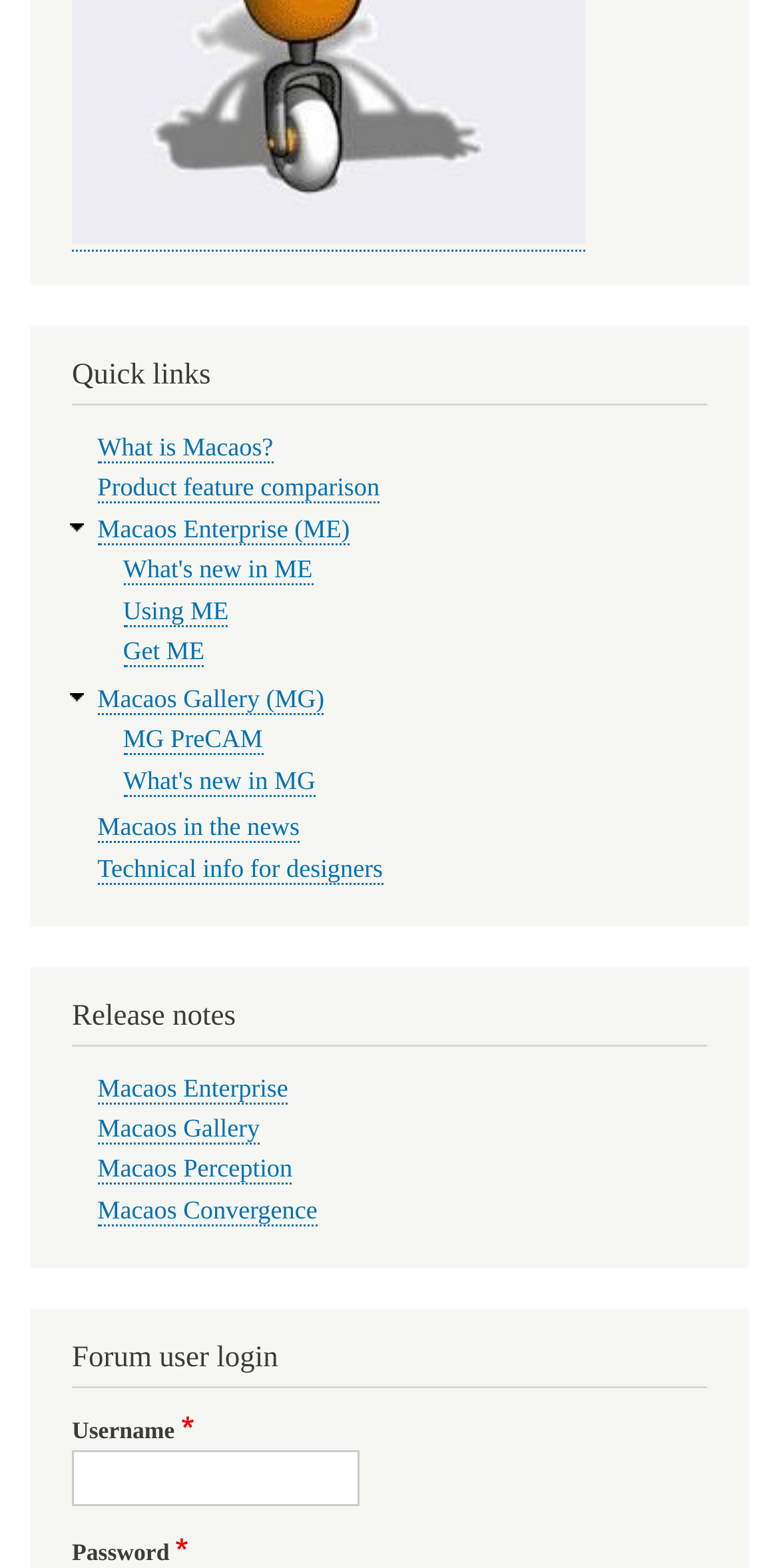Find the bounding box coordinates for the area you need to click to carry out the instruction: "Make a payment with PayPal". The coordinates should be four float numbers between 0 and 1, indicated as [left, top, right, bottom].

None